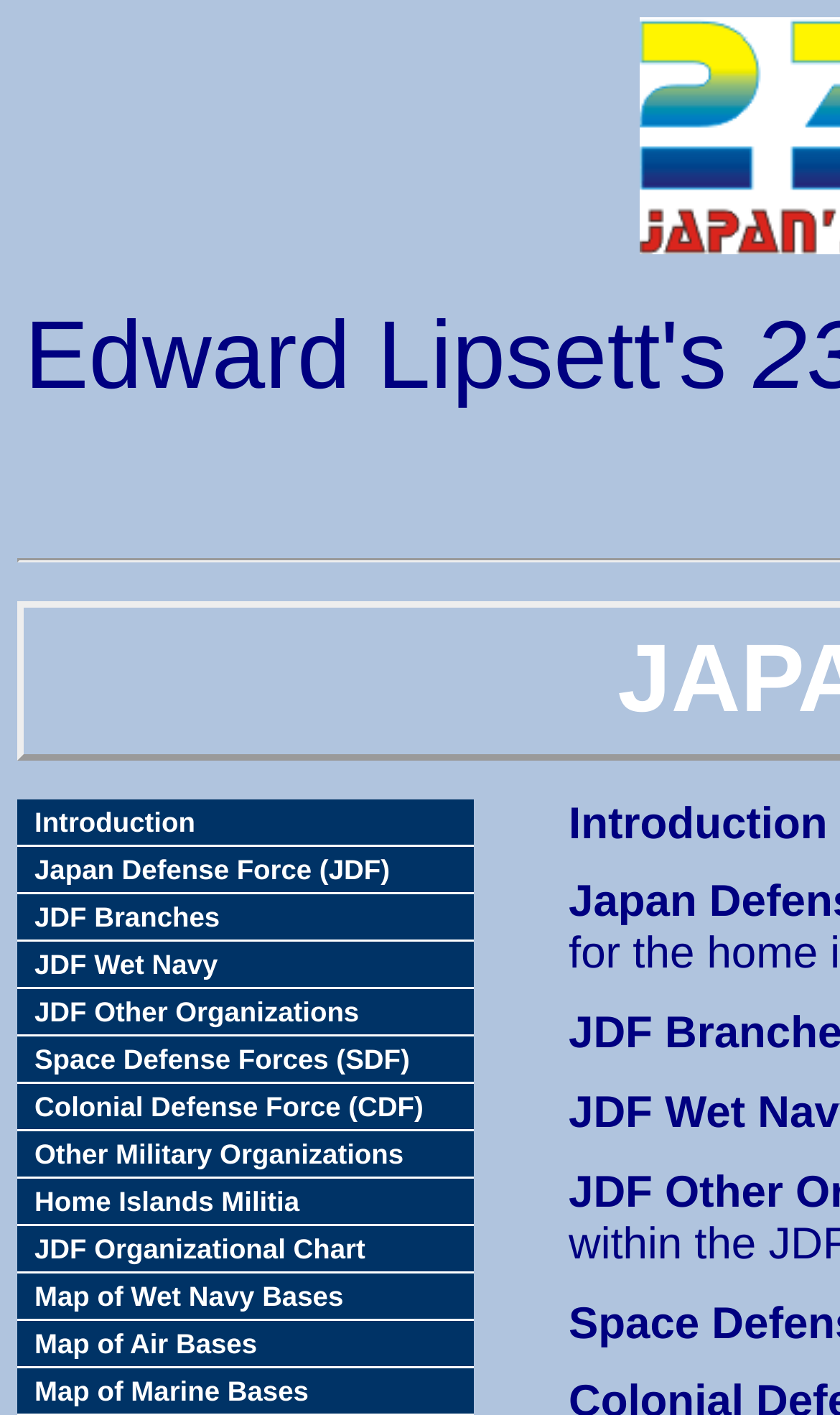Please specify the bounding box coordinates of the clickable region necessary for completing the following instruction: "View Japan Defense Force information". The coordinates must consist of four float numbers between 0 and 1, i.e., [left, top, right, bottom].

[0.021, 0.598, 0.564, 0.631]